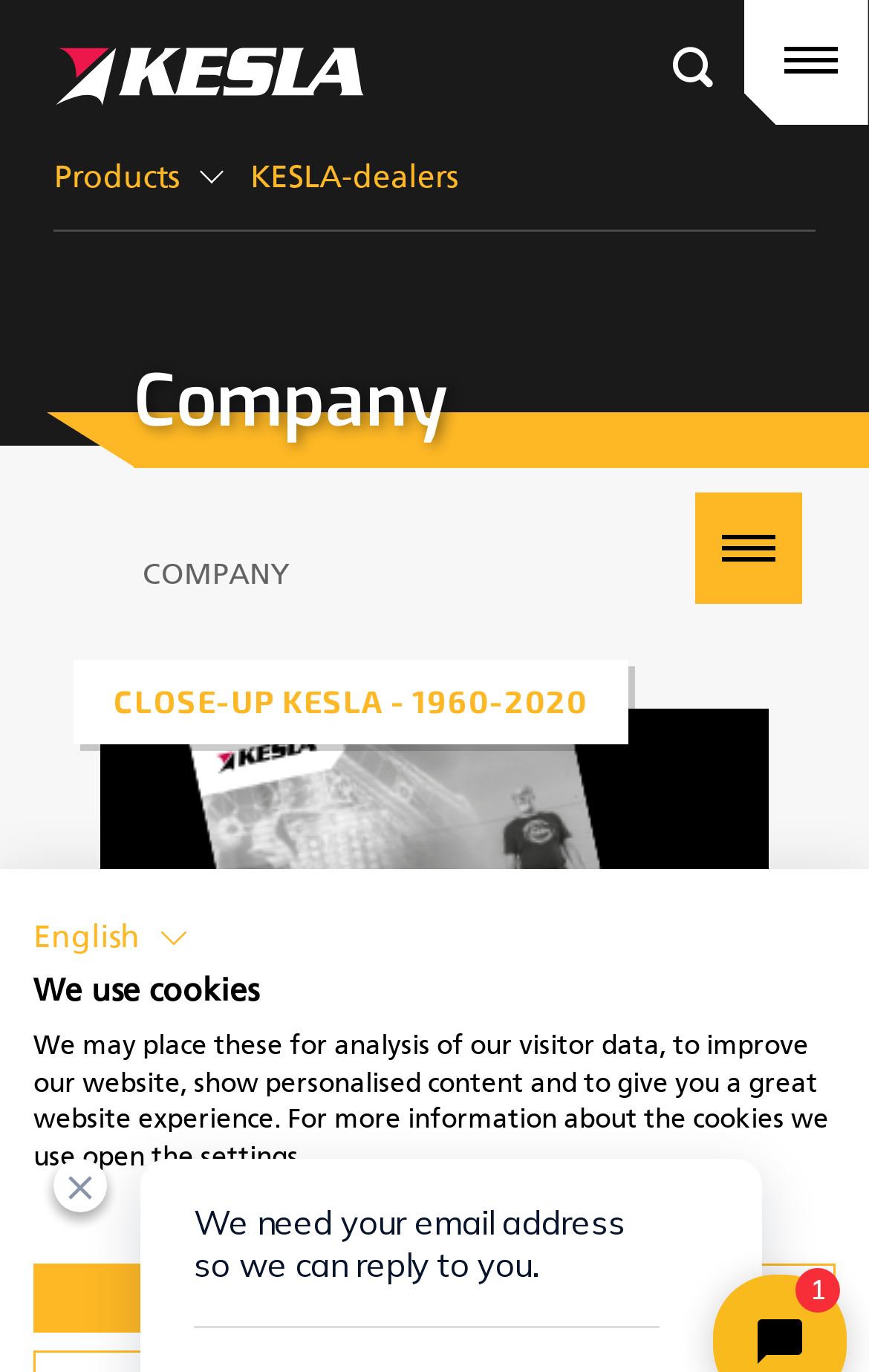Determine the bounding box coordinates of the region that needs to be clicked to achieve the task: "Switch to German".

[0.113, 0.154, 0.4, 0.223]